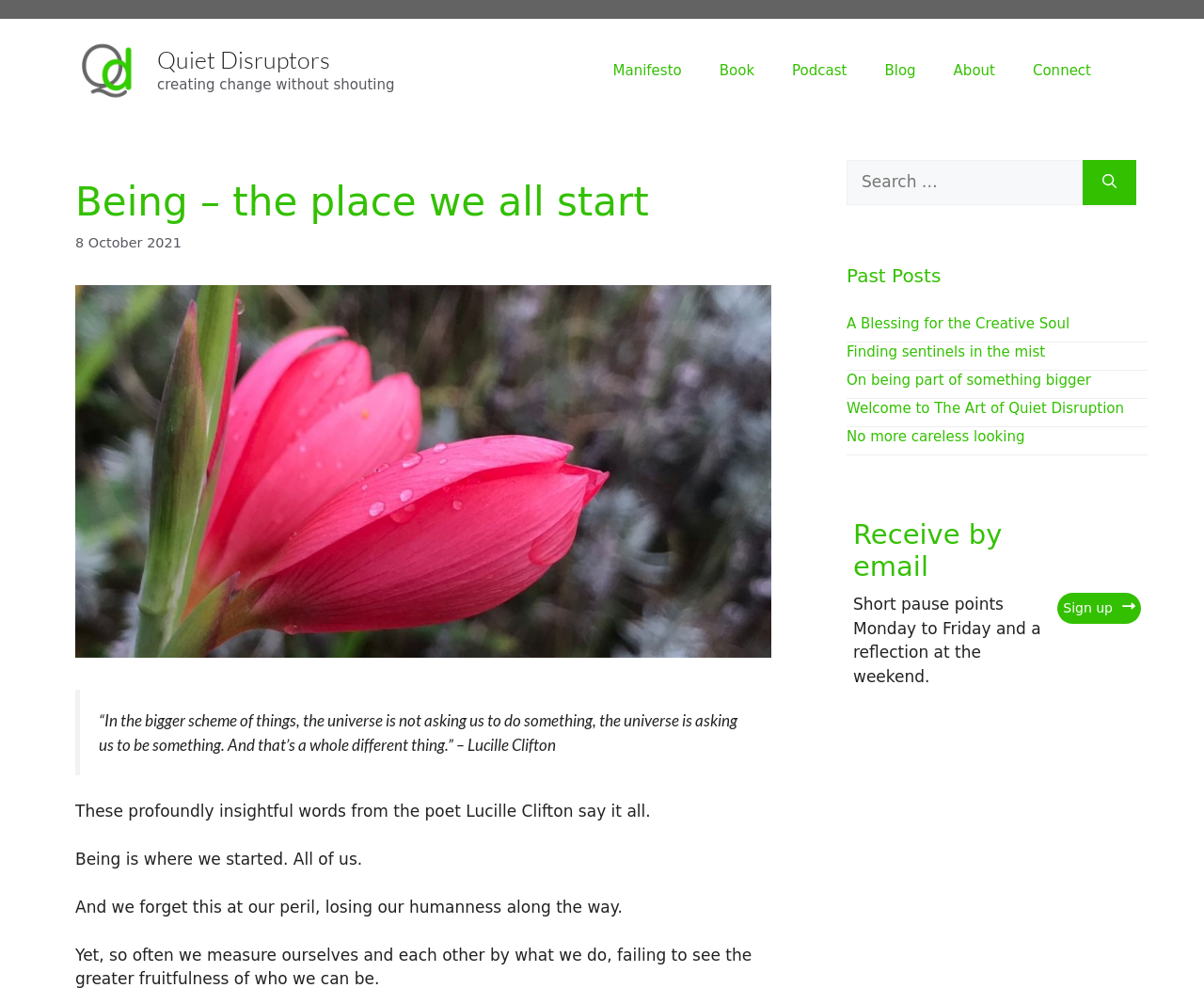How many navigation links are there?
Examine the screenshot and reply with a single word or phrase.

6